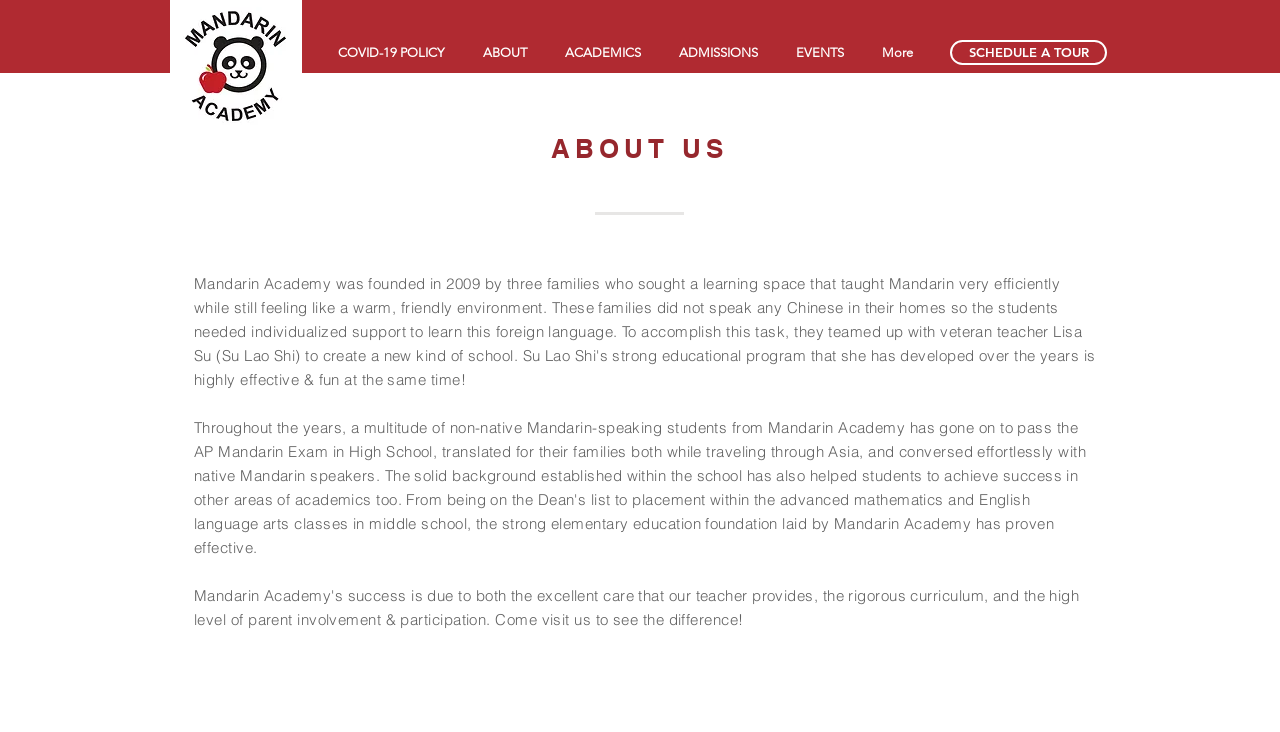What are the main sections of the website?
From the details in the image, provide a complete and detailed answer to the question.

I obtained this answer by examining the navigation menu, which lists the main sections of the website as 'ABOUT', 'ACADEMICS', 'ADMISSIONS', and 'EVENTS'.